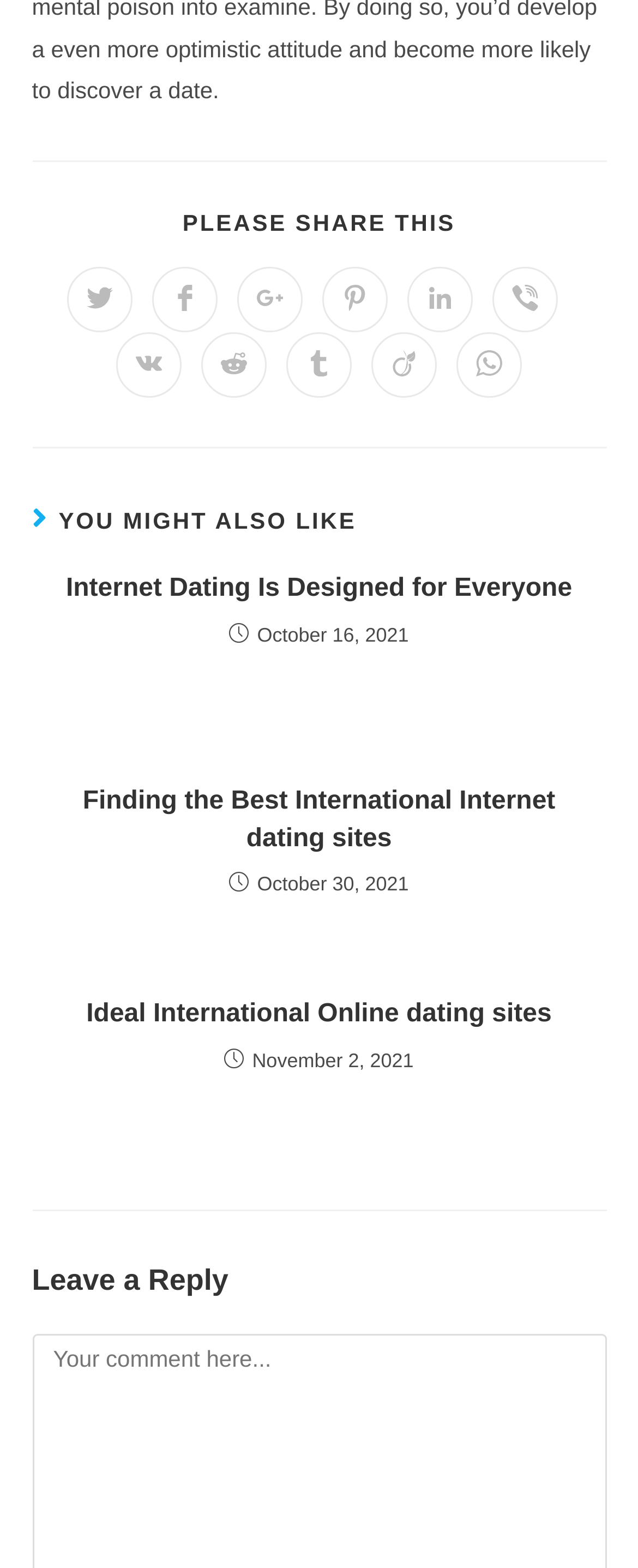What is the purpose of the 'Leave a Reply' section?
Based on the image, answer the question with as much detail as possible.

The 'Leave a Reply' section is provided to allow users to comment on the content. This is evident from the 'Comment' static text in this section, which suggests that users can enter their comments or replies.